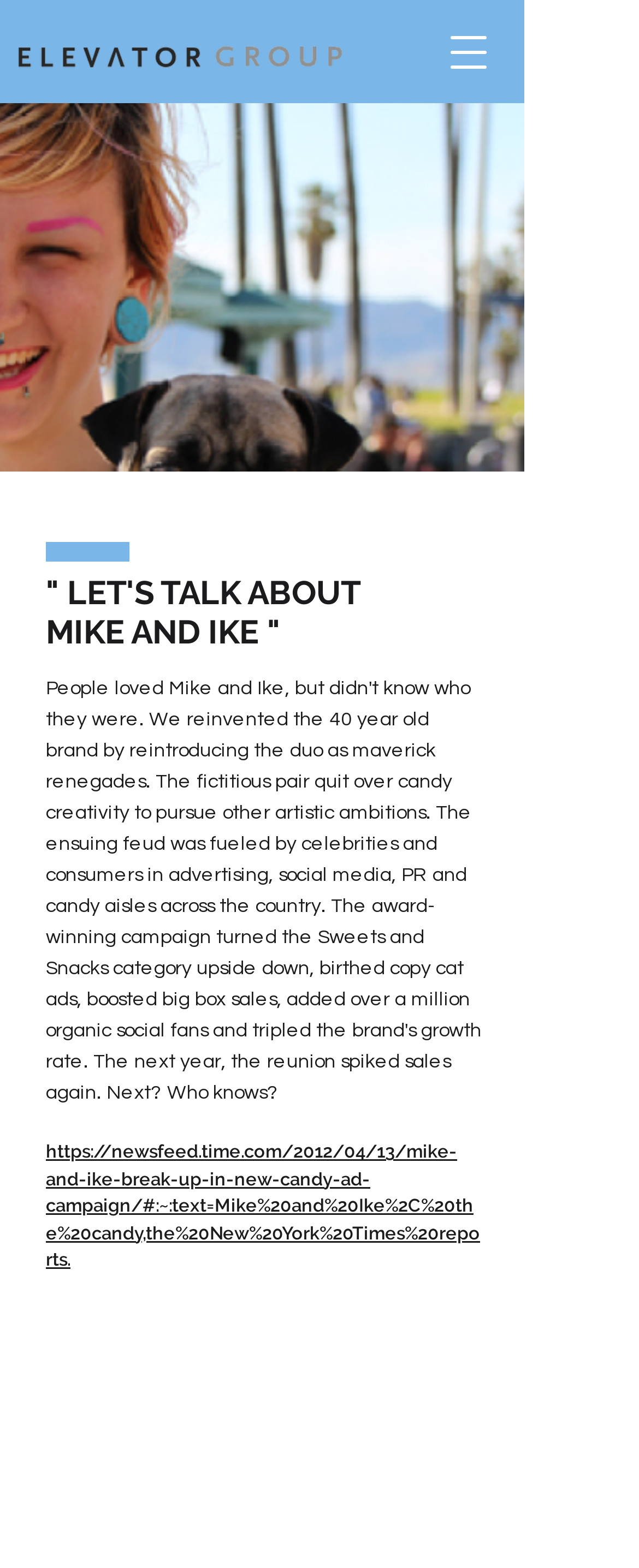Based on the element description, predict the bounding box coordinates (top-left x, top-left y, bottom-right x, bottom-right y) for the UI element in the screenshot: aria-label="Open navigation menu"

[0.669, 0.0, 0.797, 0.066]